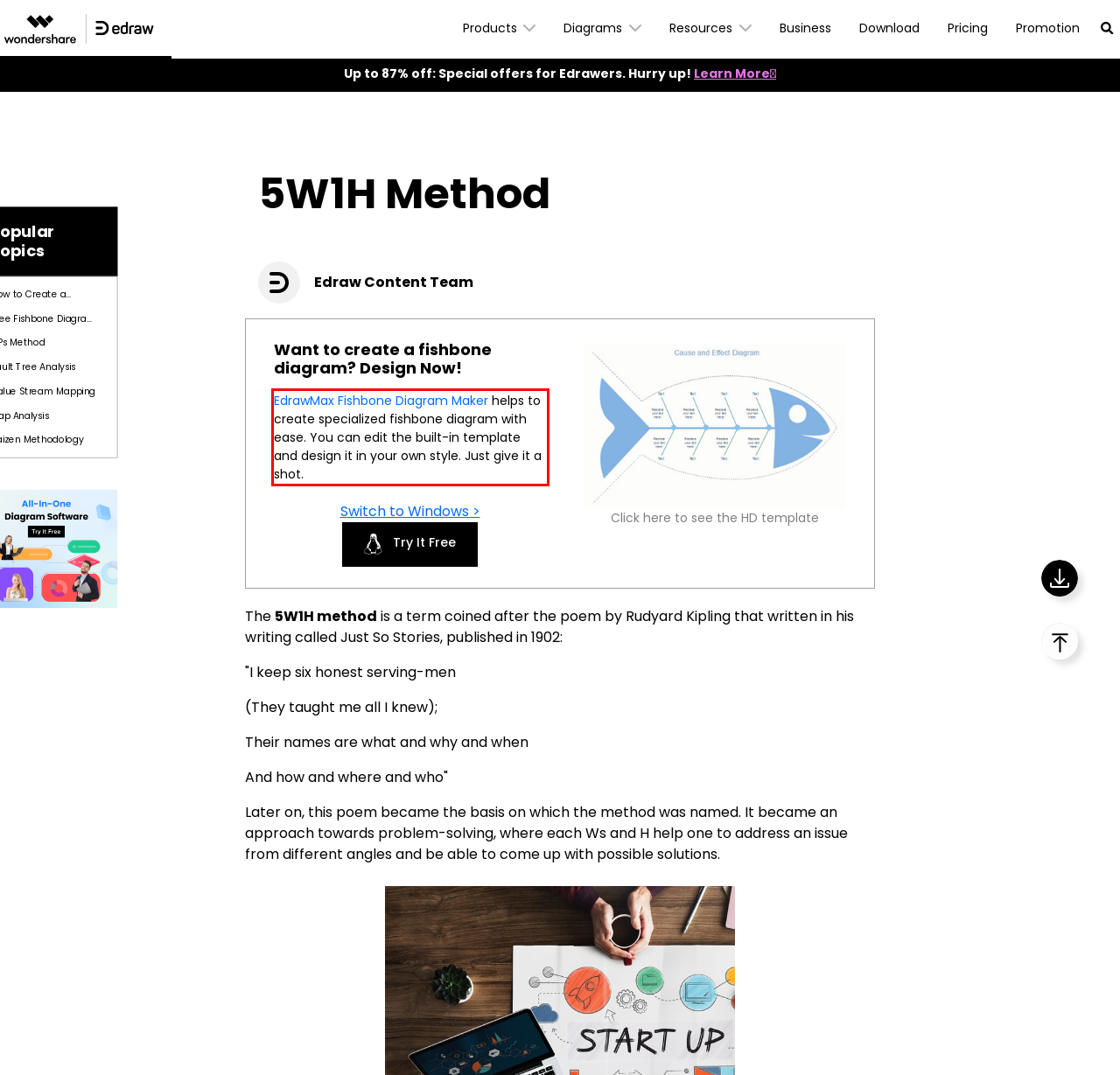By examining the provided screenshot of a webpage, recognize the text within the red bounding box and generate its text content.

EdrawMax Fishbone Diagram Maker helps to create specialized fishbone diagram with ease. You can edit the built-in template and design it in your own style. Just give it a shot.